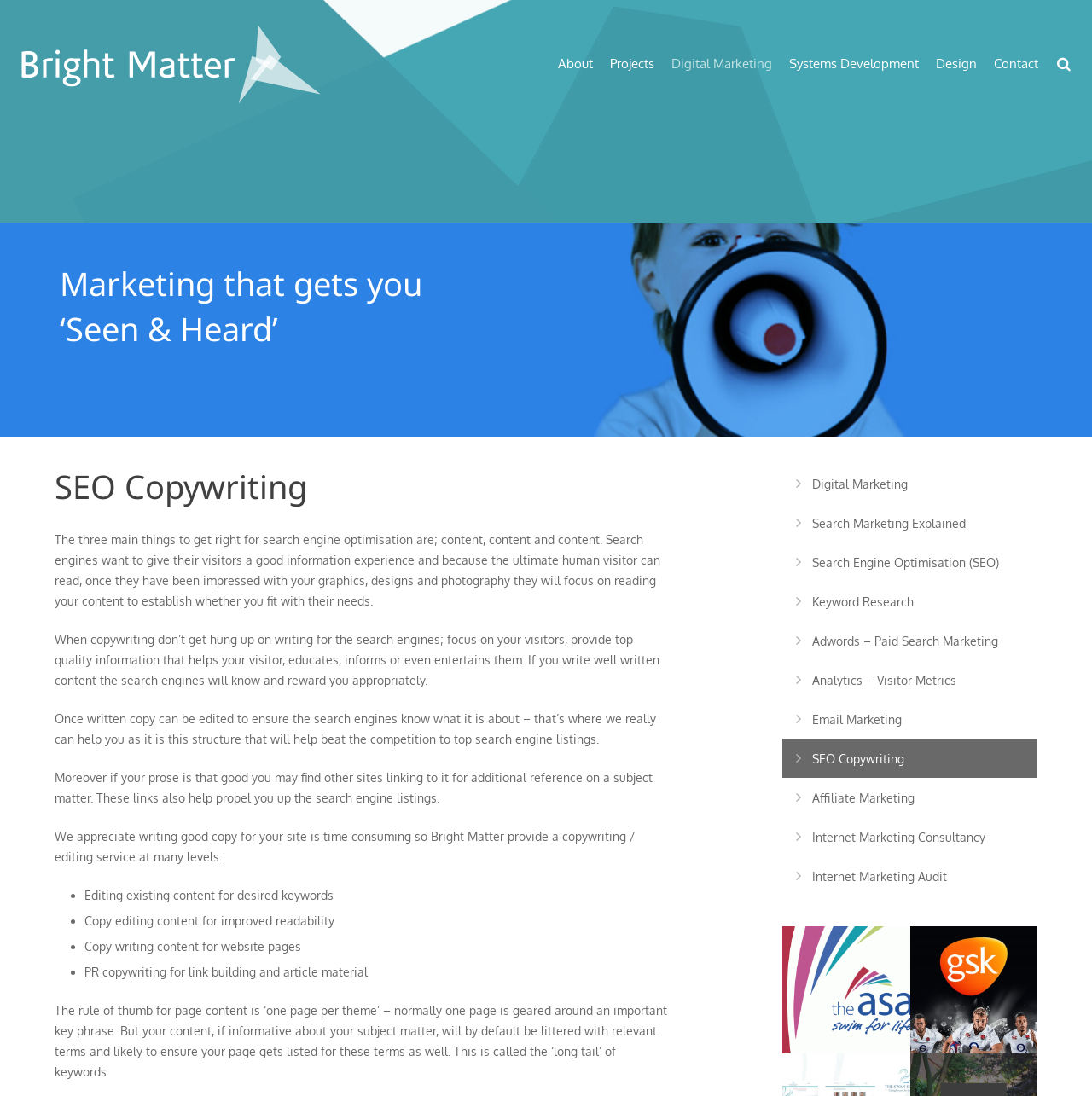Please identify the bounding box coordinates of the clickable element to fulfill the following instruction: "Click on the 'About' link". The coordinates should be four float numbers between 0 and 1, i.e., [left, top, right, bottom].

[0.503, 0.039, 0.551, 0.078]